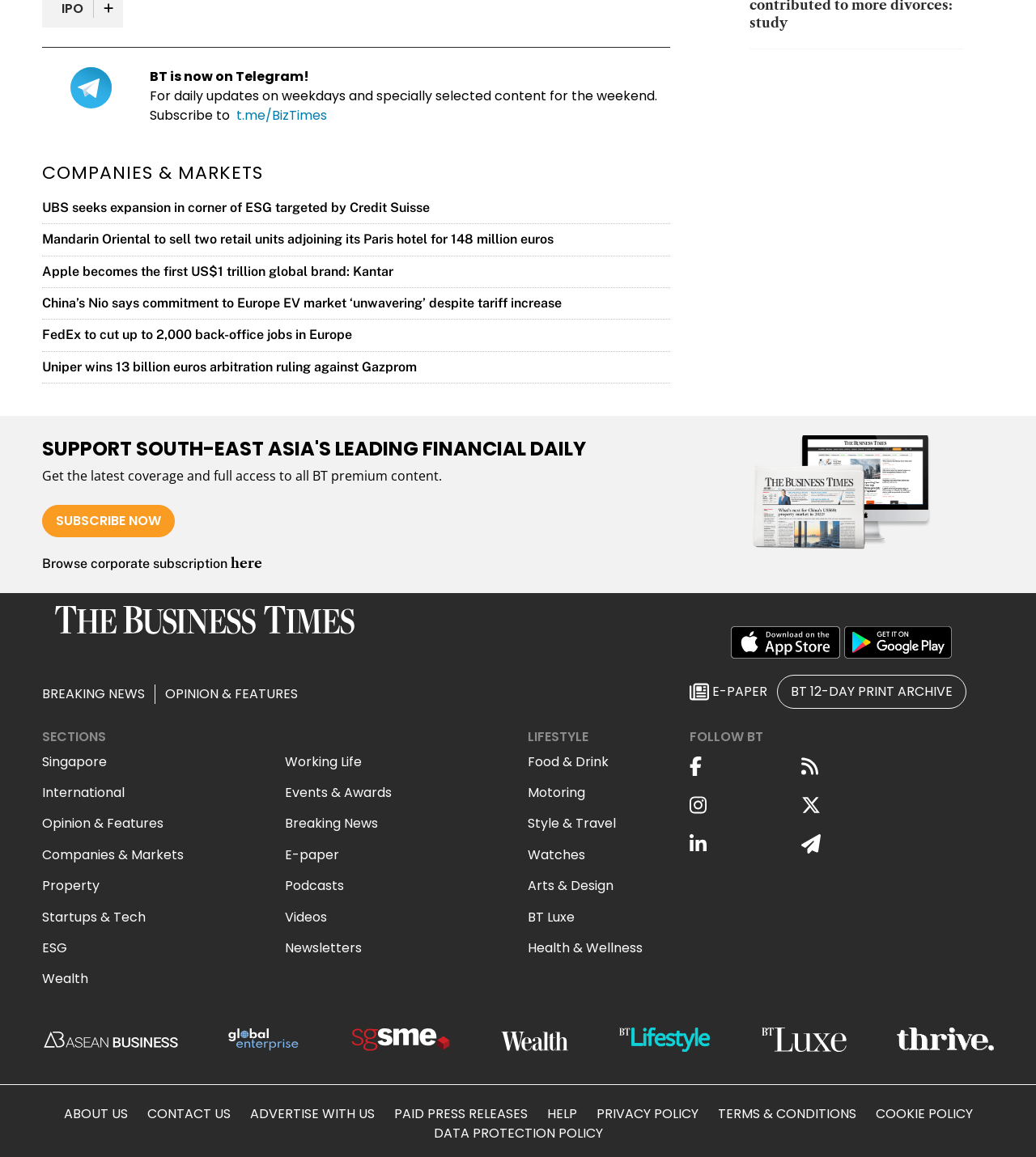Please reply with a single word or brief phrase to the question: 
How can I subscribe to the newspaper?

Click on 'SUBSCRIBE NOW'